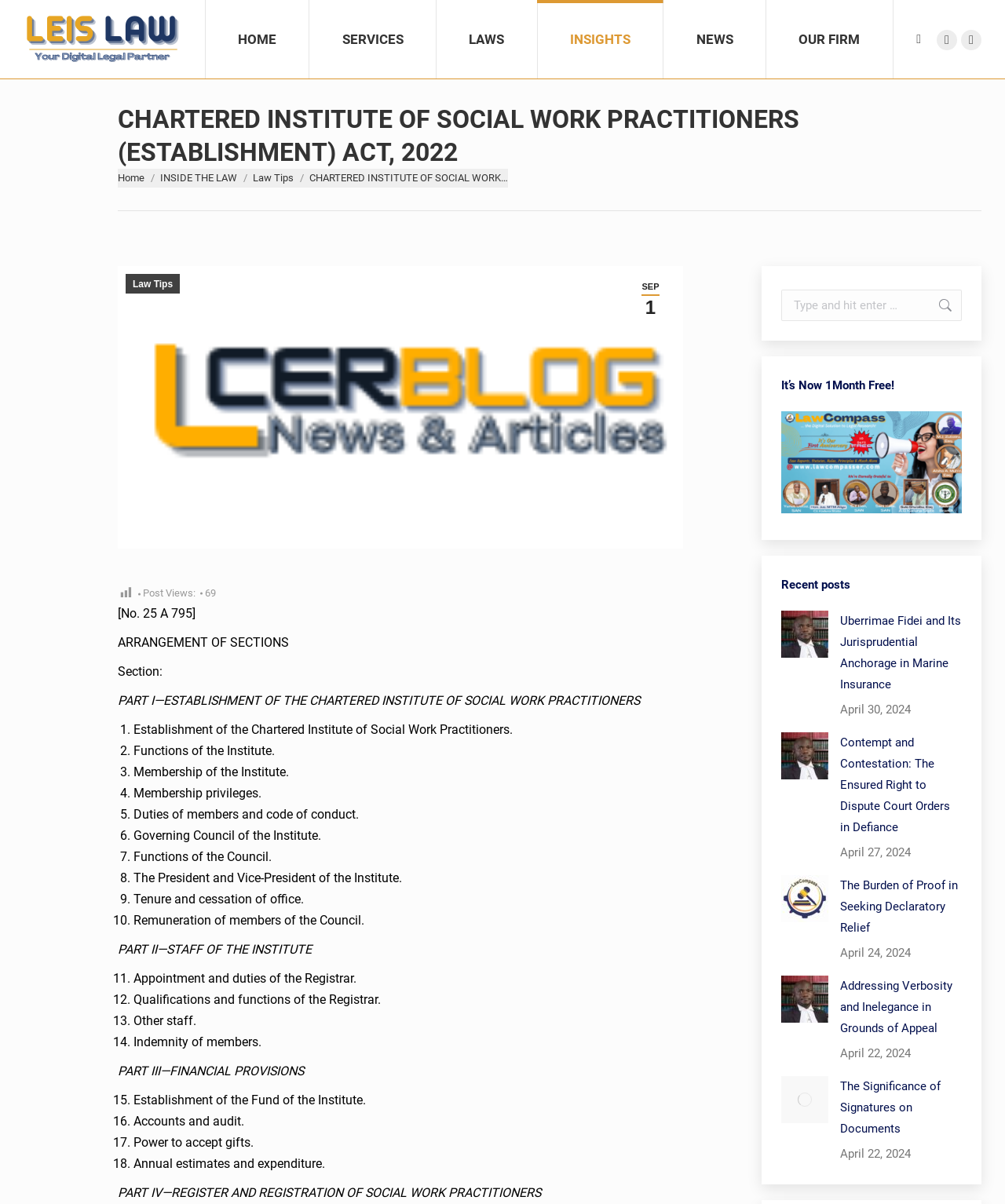What is the title of the latest article?
Provide a detailed and well-explained answer to the question.

I found the answer by looking at the 'Recent posts' section, where the latest article is listed with the title 'Uberrimae Fidei and Its Jurisprudential Anchorage in Marine Insurance'.